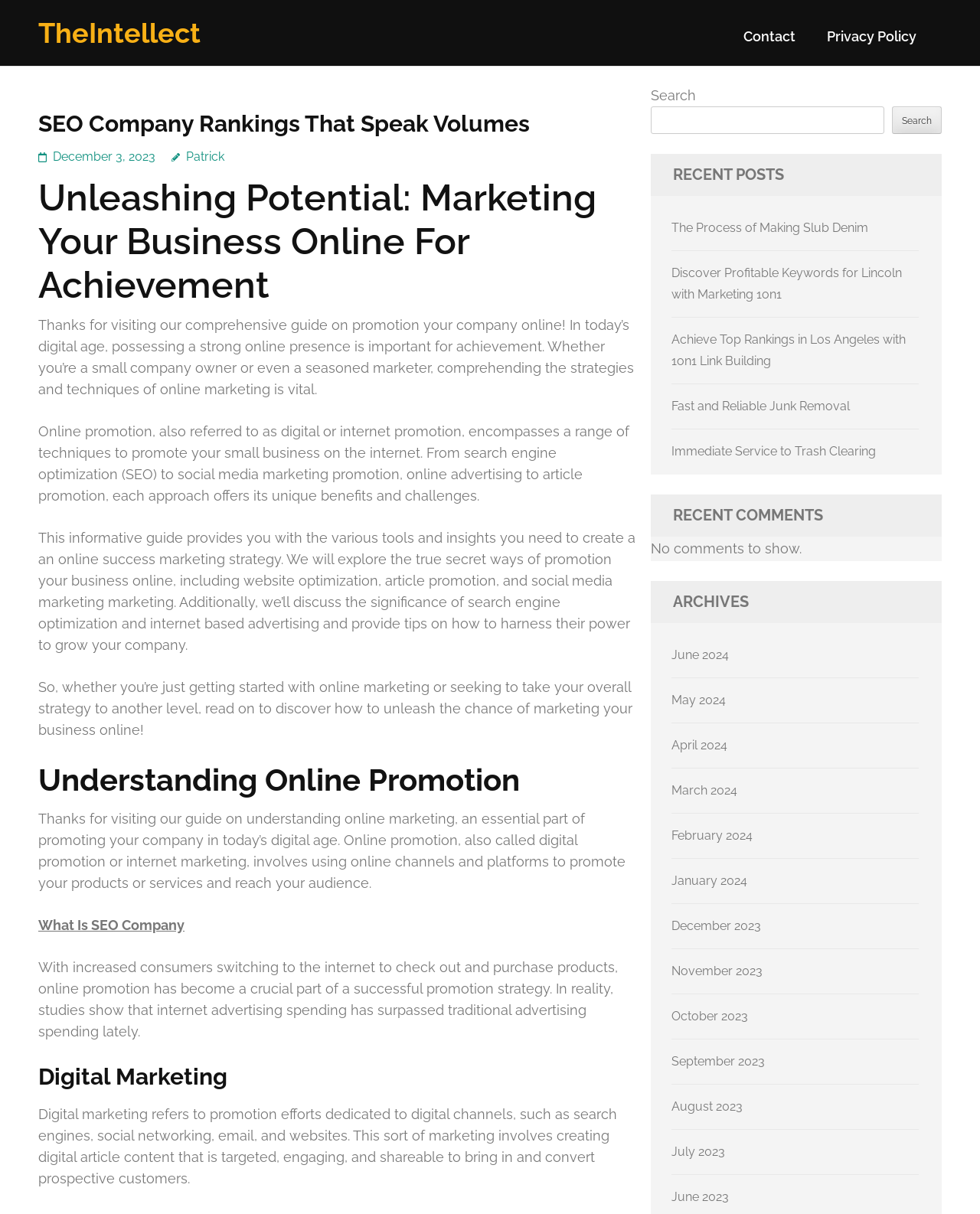Locate the bounding box for the described UI element: "Petrona". Ensure the coordinates are four float numbers between 0 and 1, formatted as [left, top, right, bottom].

None